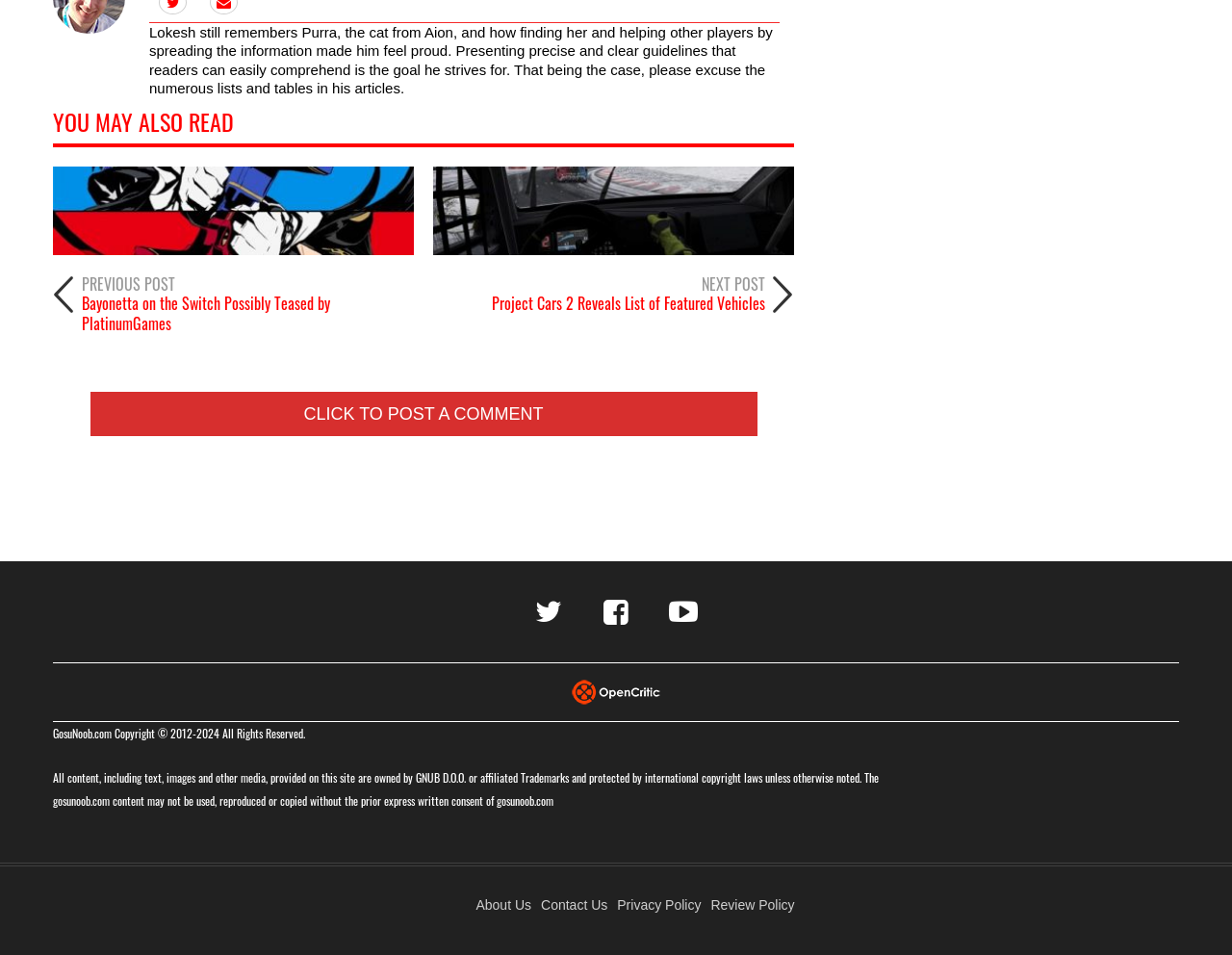Determine the bounding box coordinates of the region to click in order to accomplish the following instruction: "Read about Bayonetta on the Switch". Provide the coordinates as four float numbers between 0 and 1, specifically [left, top, right, bottom].

[0.043, 0.221, 0.336, 0.35]